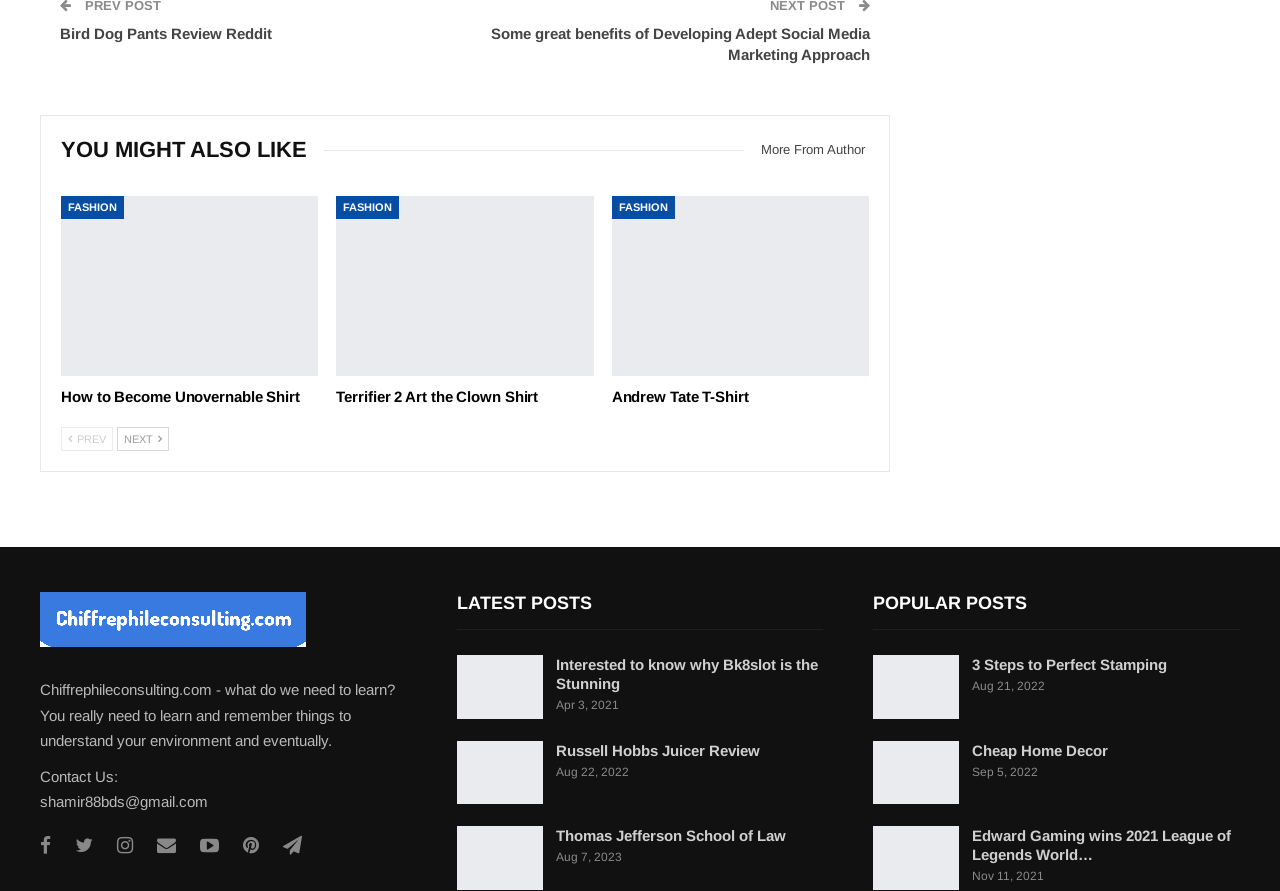Locate the bounding box coordinates of the item that should be clicked to fulfill the instruction: "View the 'Previous' page".

[0.048, 0.479, 0.088, 0.506]